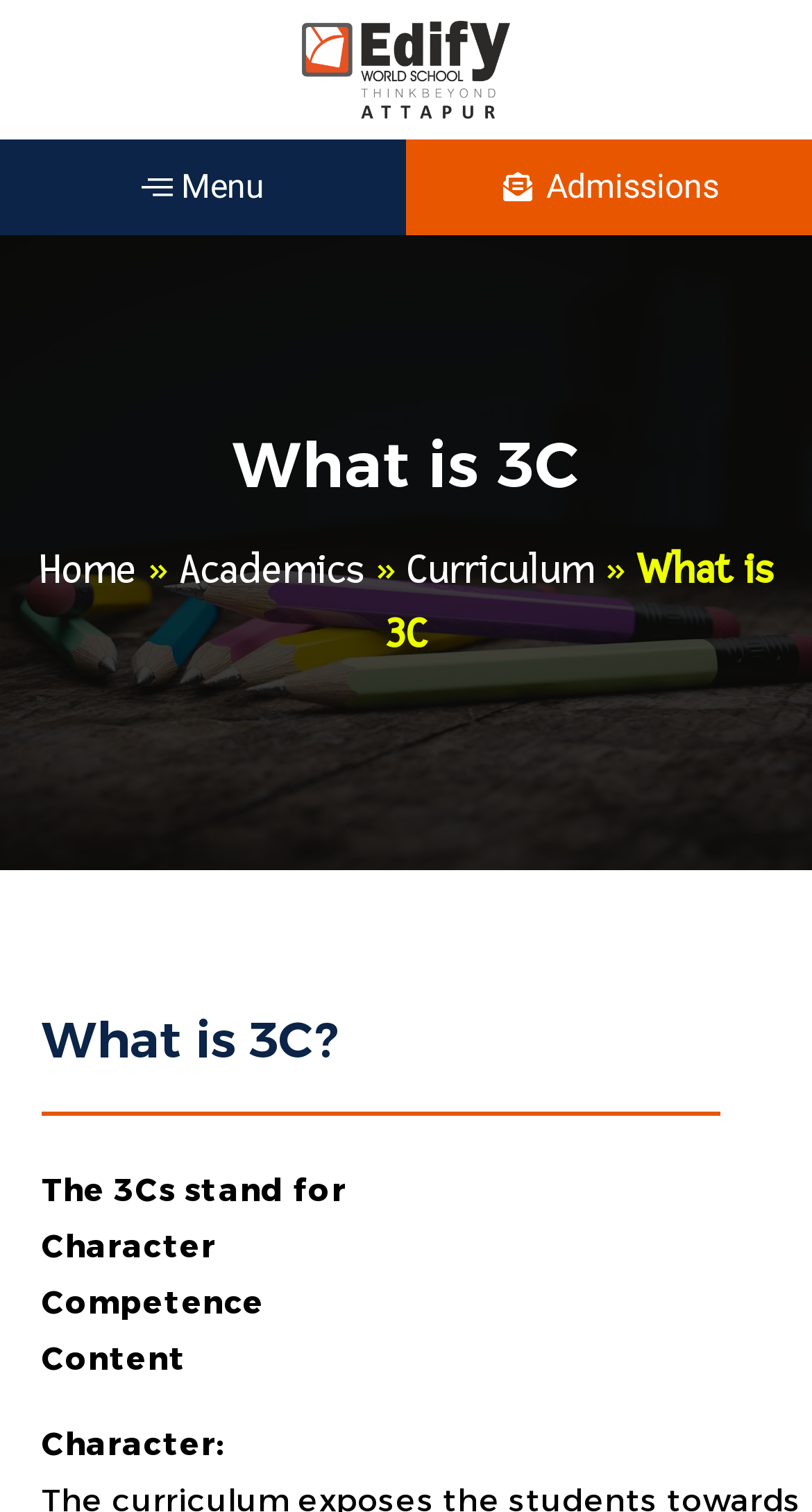What is the purpose of the curriculum?
Look at the image and answer with only one word or phrase.

To make choices